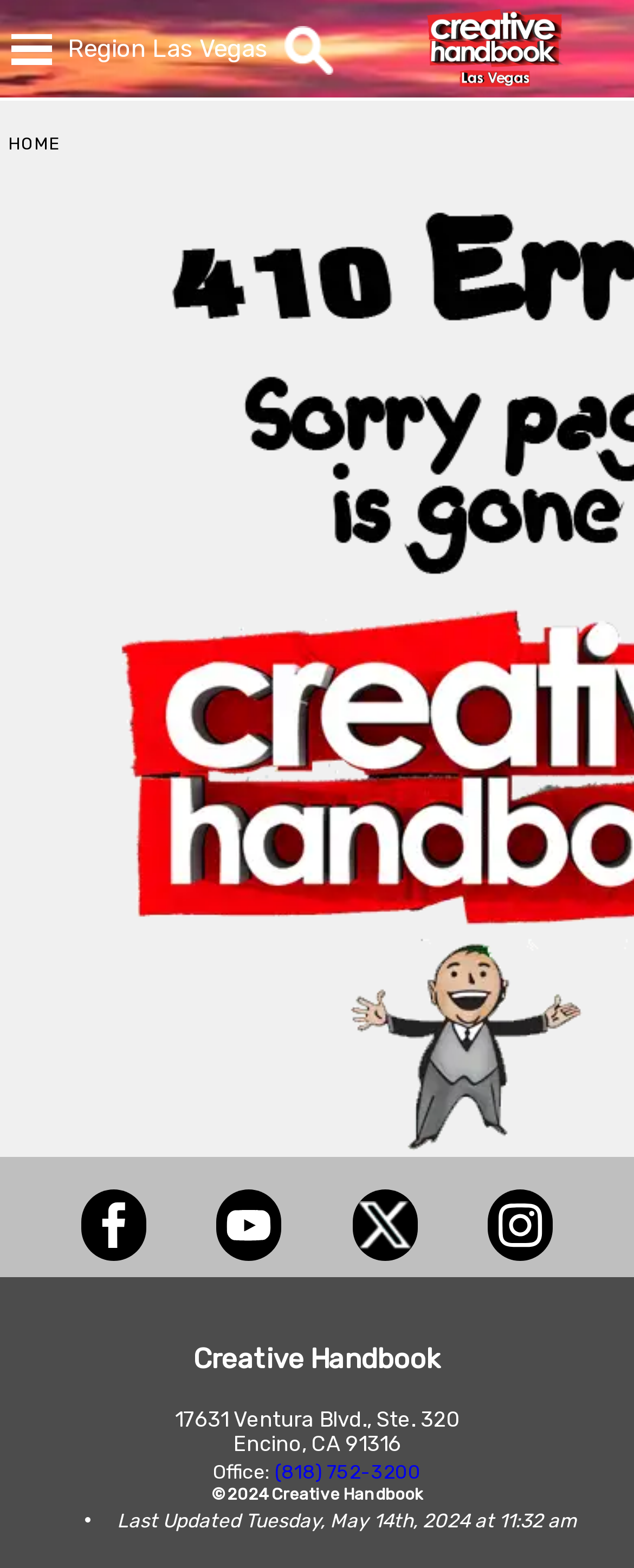What is the office phone number? Based on the screenshot, please respond with a single word or phrase.

(818) 752-3200